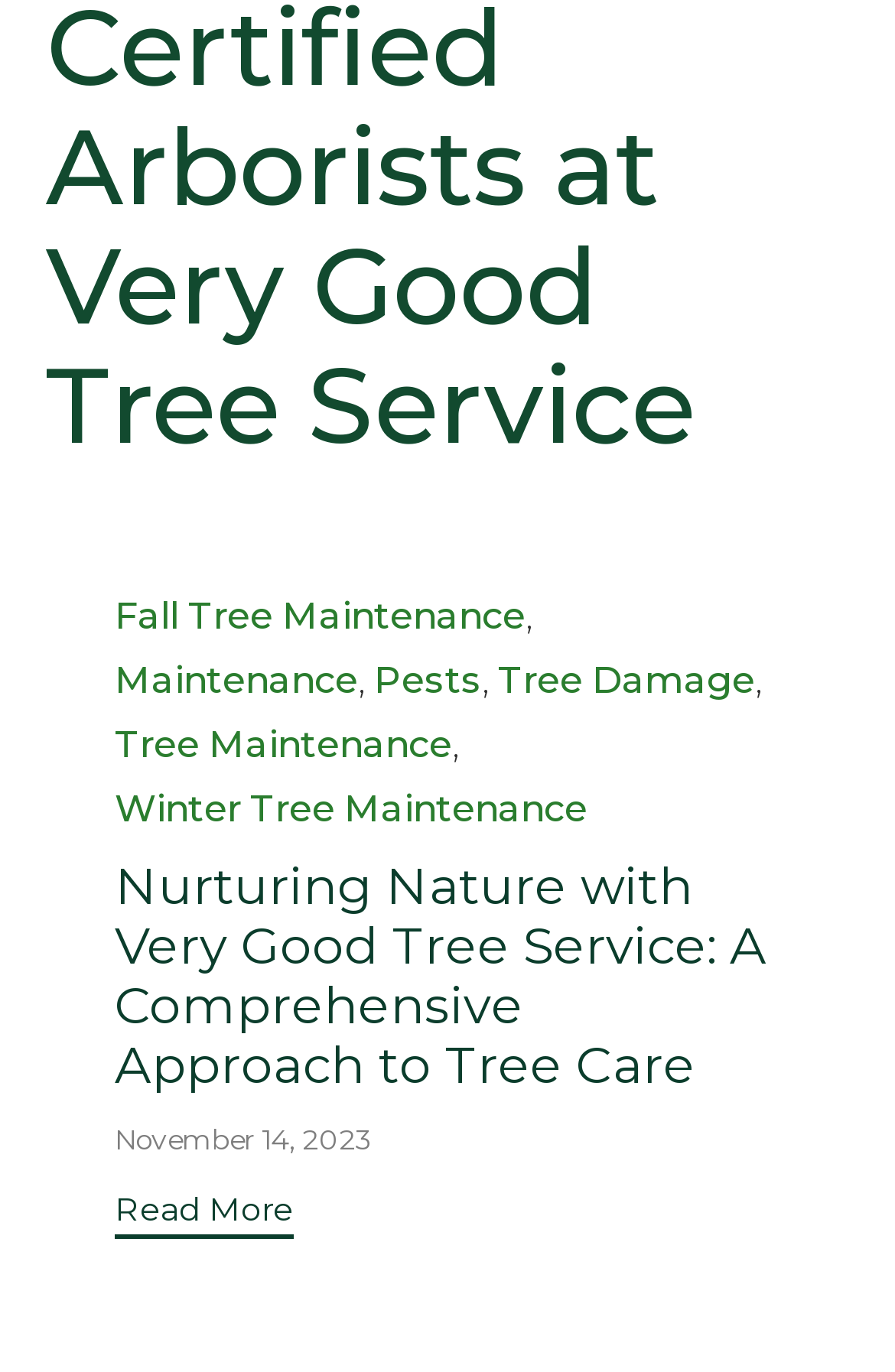Determine the bounding box coordinates of the UI element described by: "Read More".

[0.128, 0.869, 0.328, 0.903]